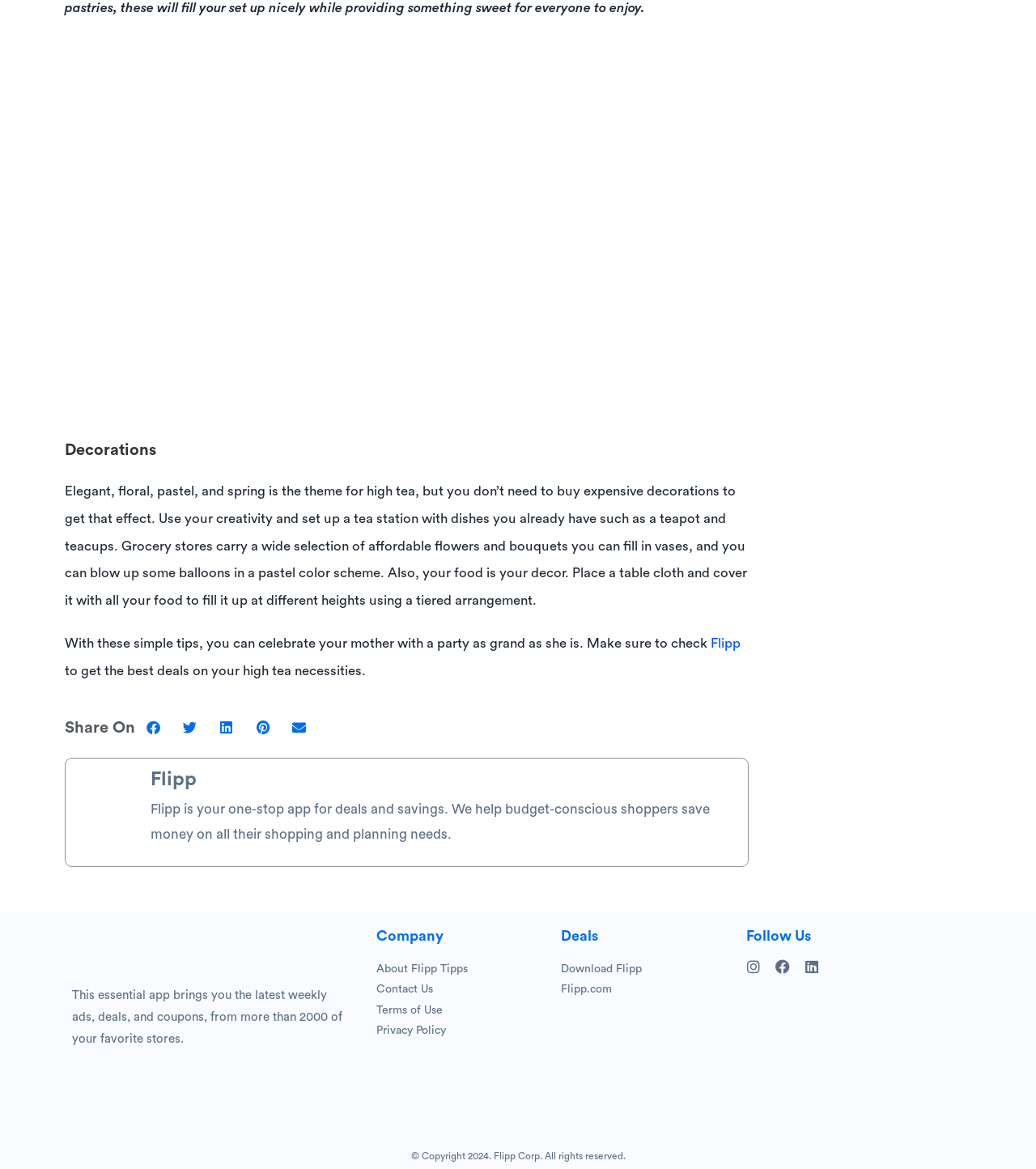Find the bounding box coordinates of the area that needs to be clicked in order to achieve the following instruction: "Download Flipp". The coordinates should be specified as four float numbers between 0 and 1, i.e., [left, top, right, bottom].

[0.542, 0.821, 0.702, 0.838]